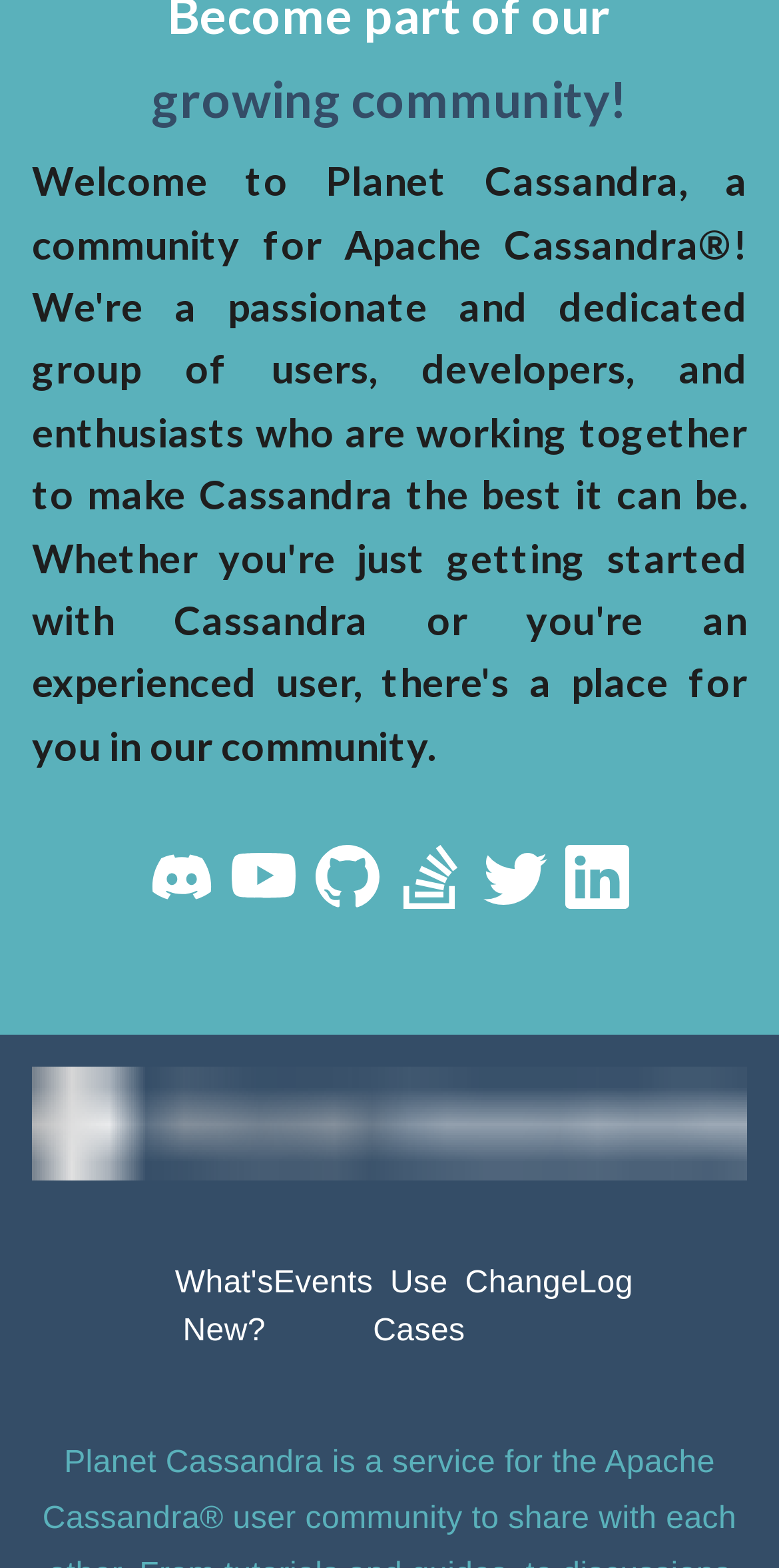Determine the bounding box coordinates (top-left x, top-left y, bottom-right x, bottom-right y) of the UI element described in the following text: Email

None